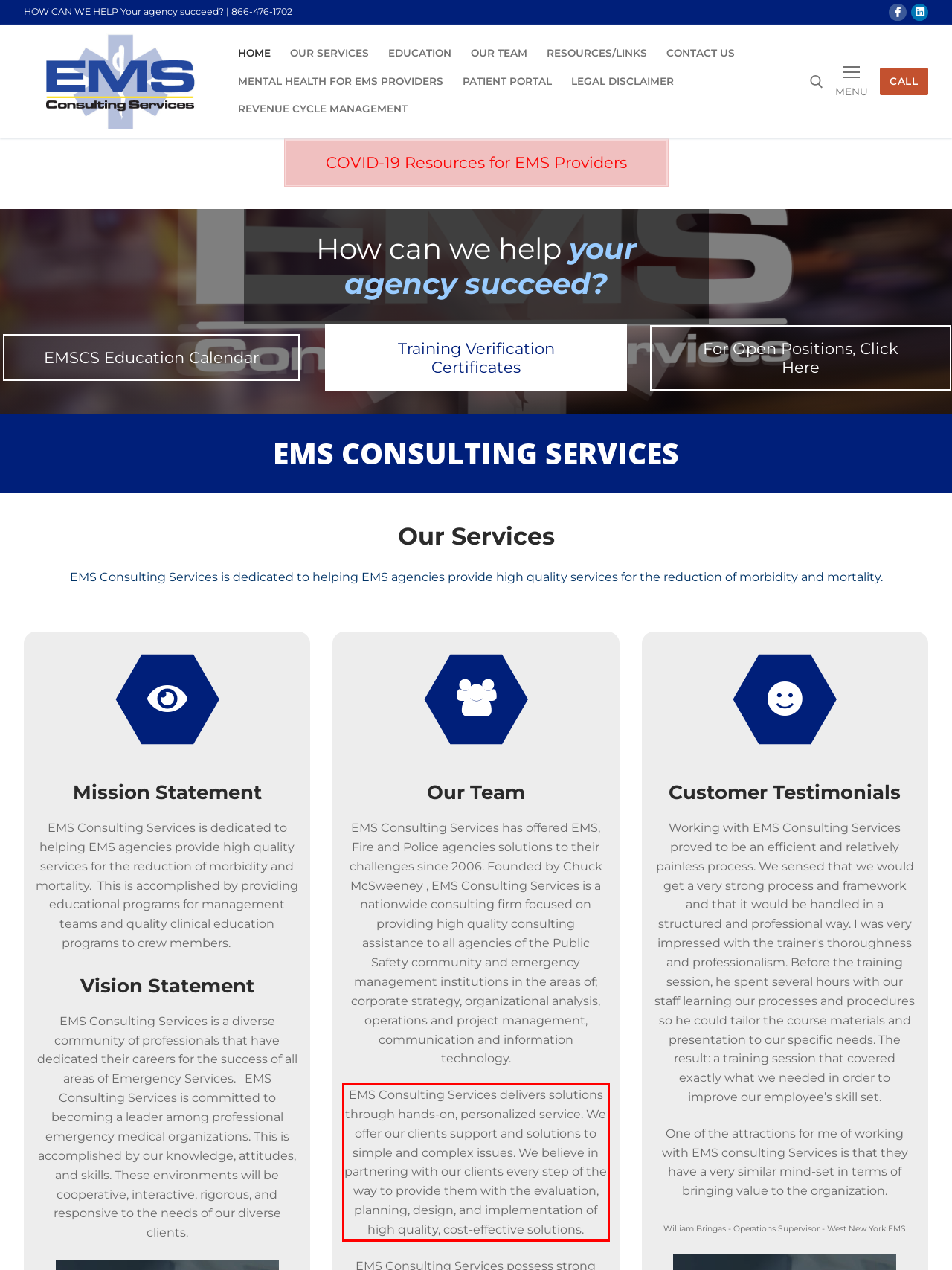Identify and transcribe the text content enclosed by the red bounding box in the given screenshot.

EMS Consulting Services delivers solutions through hands-on, personalized service. We offer our clients support and solutions to simple and complex issues. We believe in partnering with our clients every step of the way to provide them with the evaluation, planning, design, and implementation of high quality, cost-effective solutions.